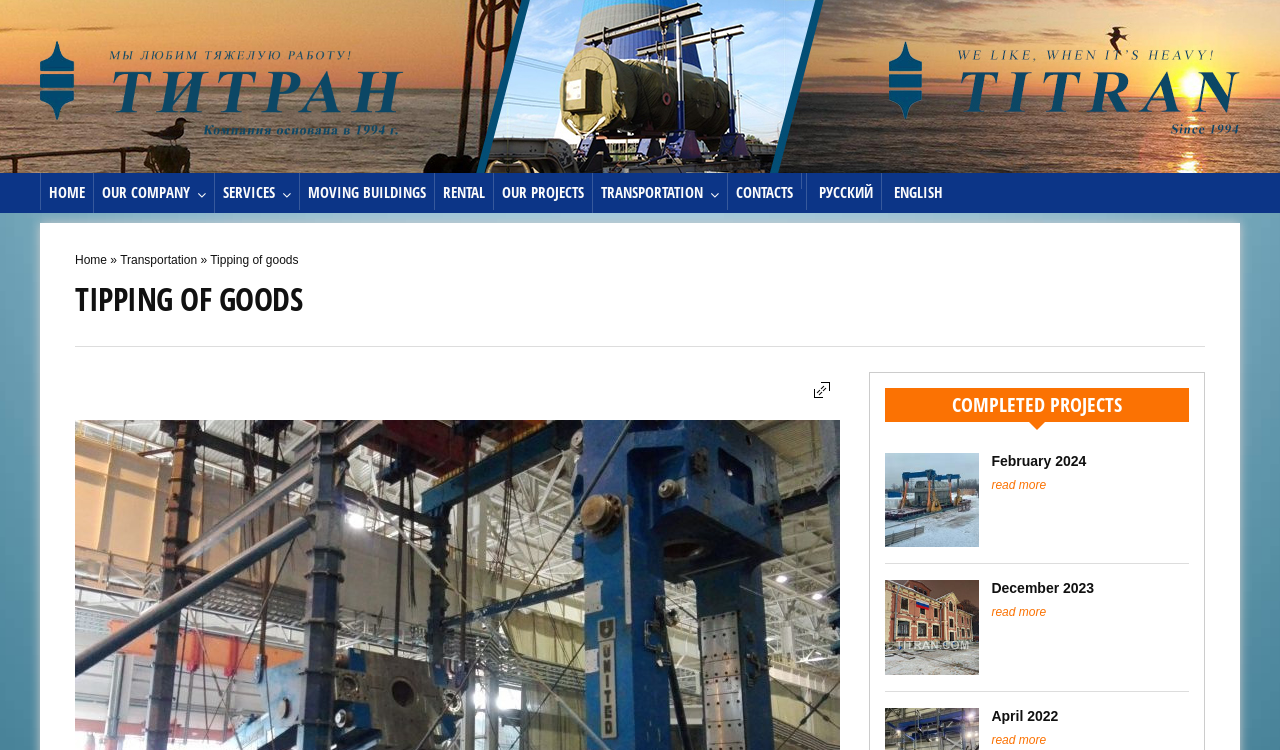Identify the bounding box coordinates of the region I need to click to complete this instruction: "Go to the HOME page".

[0.032, 0.231, 0.073, 0.276]